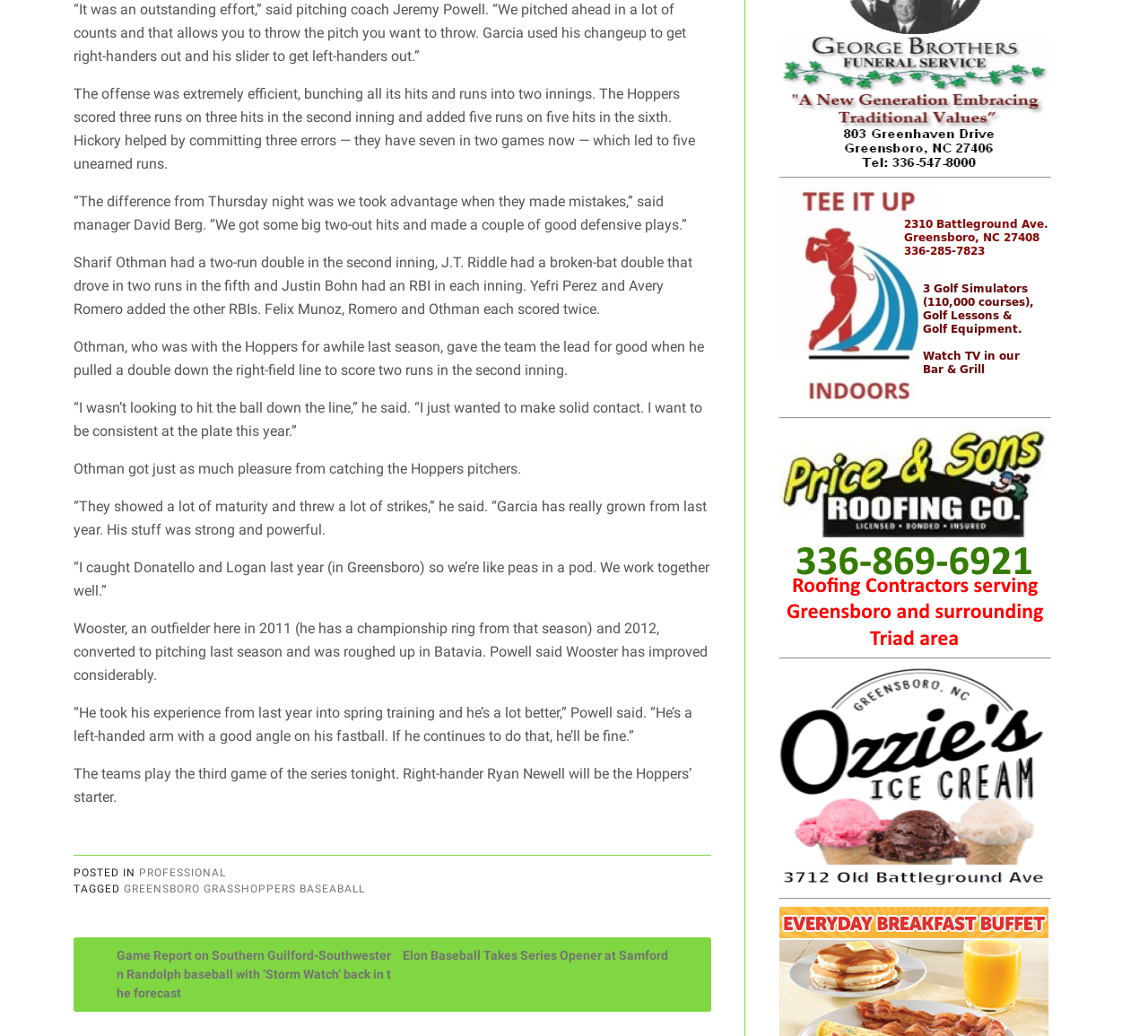What is the team mentioned in the article?
Provide an in-depth and detailed explanation in response to the question.

The article mentions the team 'Hoppers' multiple times, specifically referring to the Greensboro Grasshoppers baseball team.